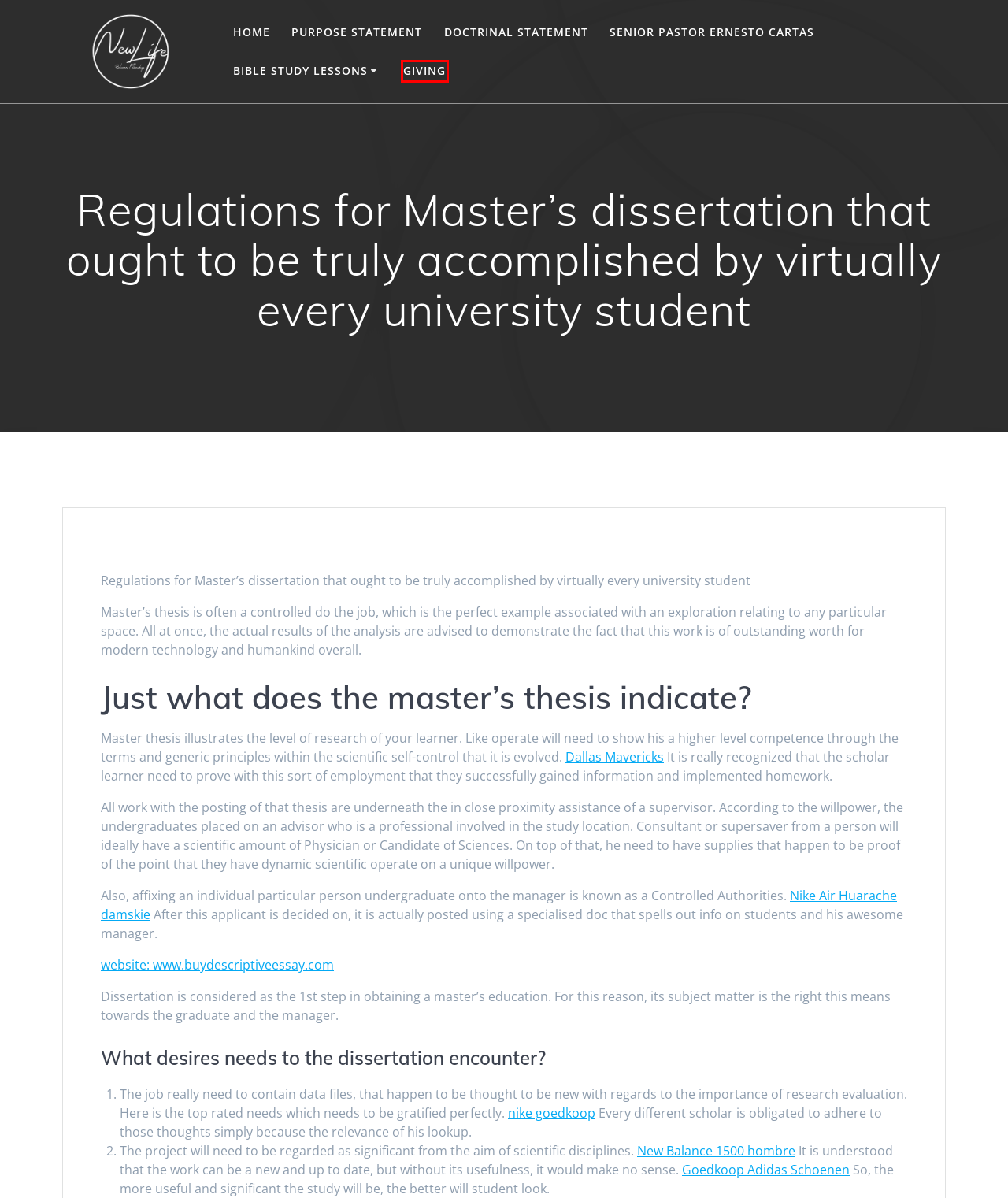Given a screenshot of a webpage with a red bounding box around an element, choose the most appropriate webpage description for the new page displayed after clicking the element within the bounding box. Here are the candidates:
A. Purpose Statement – New Life Believers Fellowship
B. Lesson 8 – Fellowship – New Life Believers Fellowship
C. Senior Pastor Ernesto Cartas – New Life Believers Fellowship
D. Lesson 9 – Worship – New Life Believers Fellowship
E. Maglie Basket NBA - Dallas Mavericks - Maglie, canotte e pantaloncini su 2017nbacanotte.it
F. Doctrinal Statement – New Life Believers Fellowship
G. Giving – New Life Believers Fellowship
H. Adidas kleding kopen? De beste deals en de mooiste producten.

G